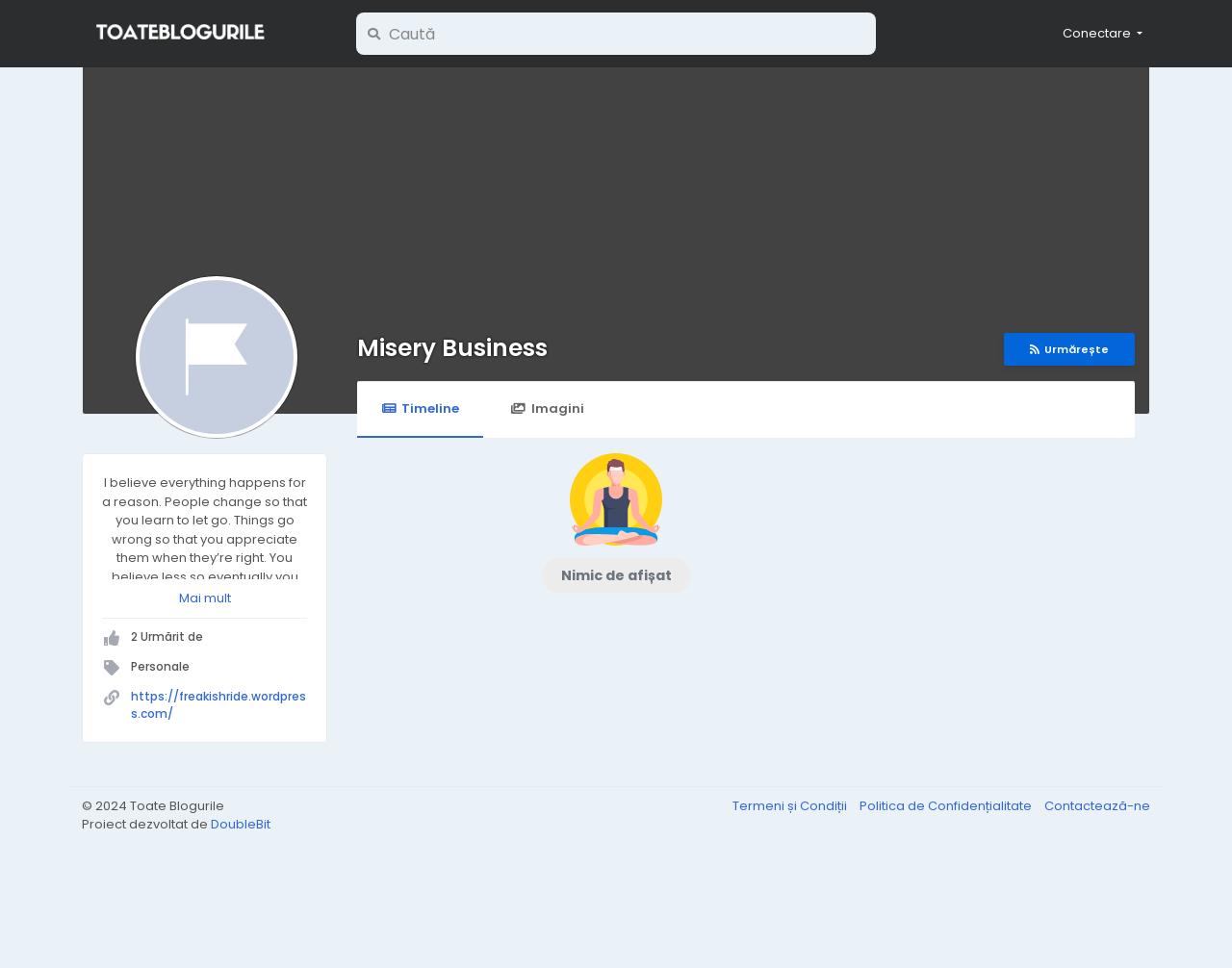Locate the bounding box coordinates of the element that should be clicked to fulfill the instruction: "Go to Toate Blogurile".

[0.078, 0.0, 0.25, 0.071]